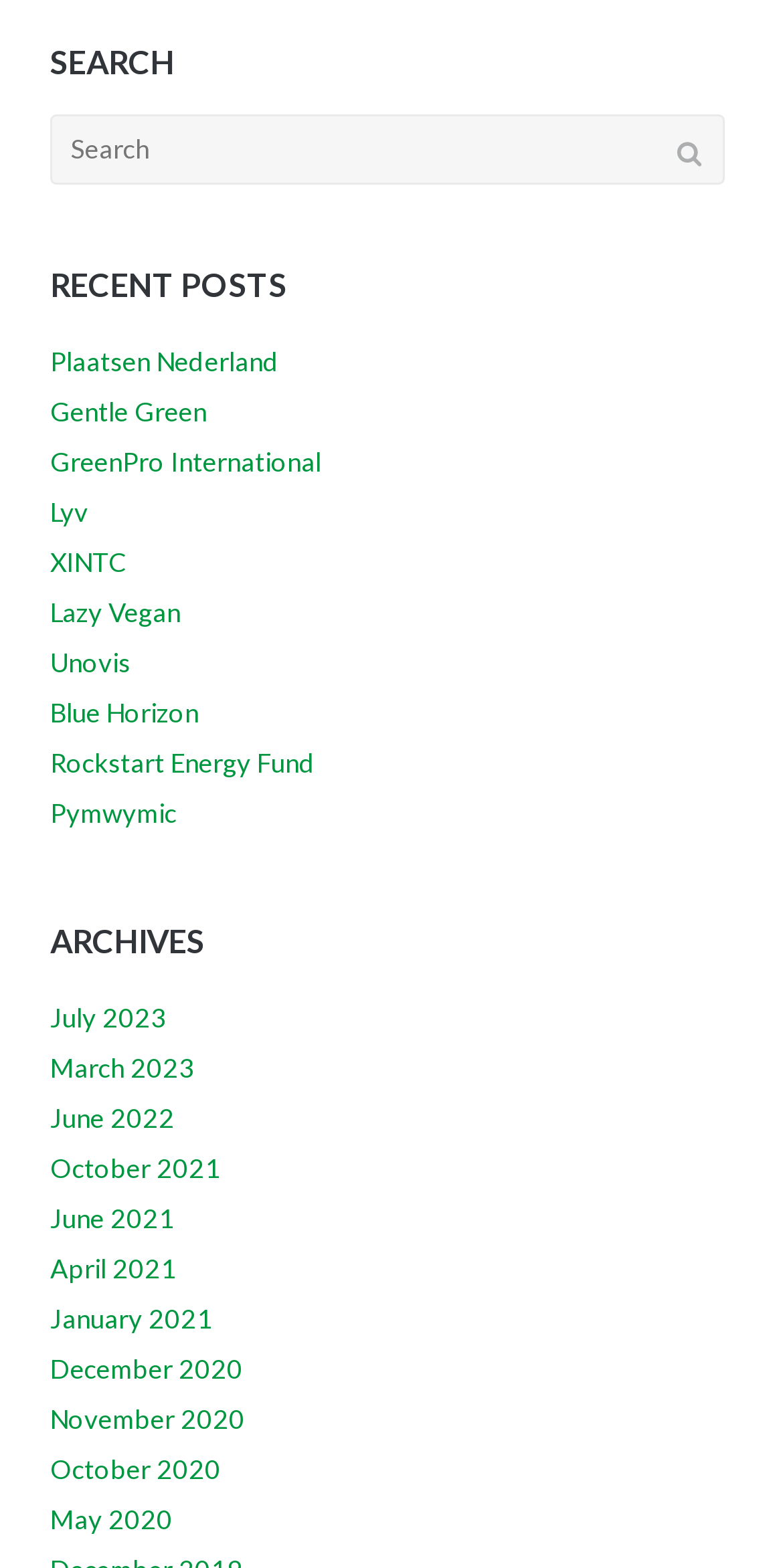How many headings are on the page?
Please give a detailed and thorough answer to the question, covering all relevant points.

I counted the number of headings on the page, which are 'SEARCH', 'RECENT POSTS', and 'ARCHIVES'.